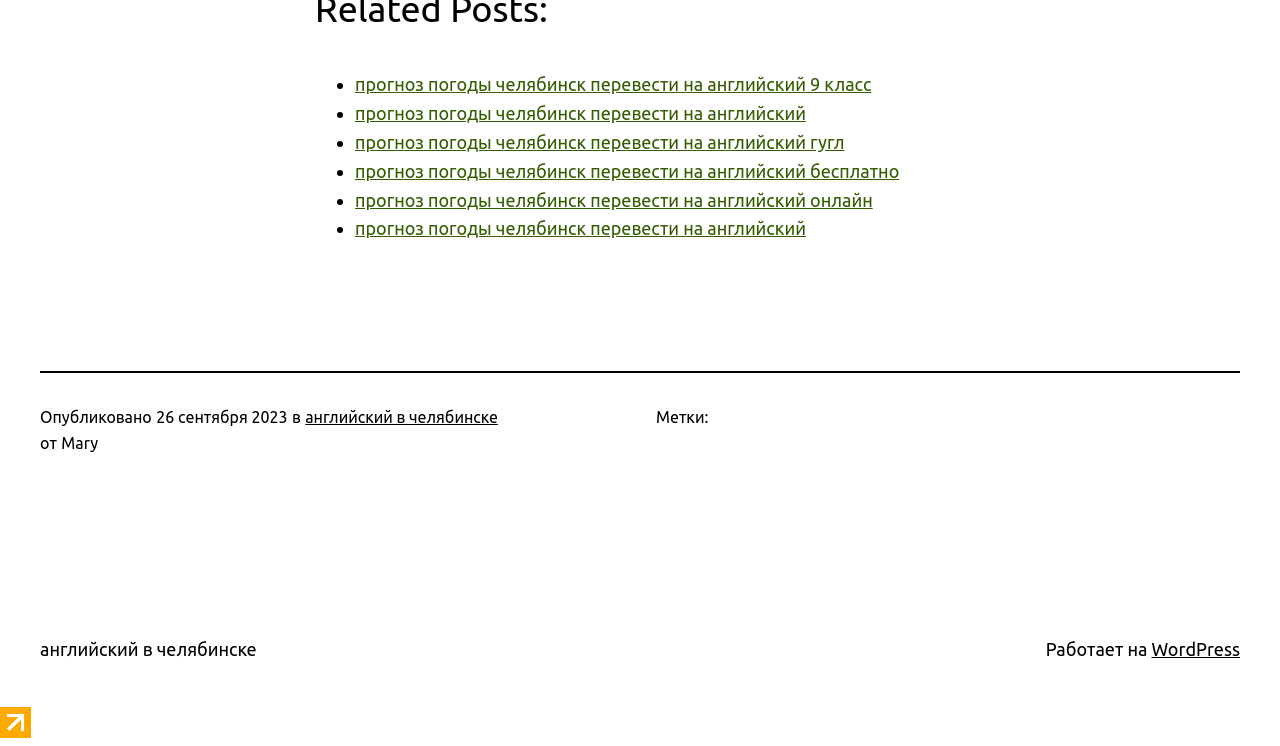Identify the bounding box coordinates of the region that needs to be clicked to carry out this instruction: "go to the author's page". Provide these coordinates as four float numbers ranging from 0 to 1, i.e., [left, top, right, bottom].

[0.048, 0.581, 0.077, 0.606]